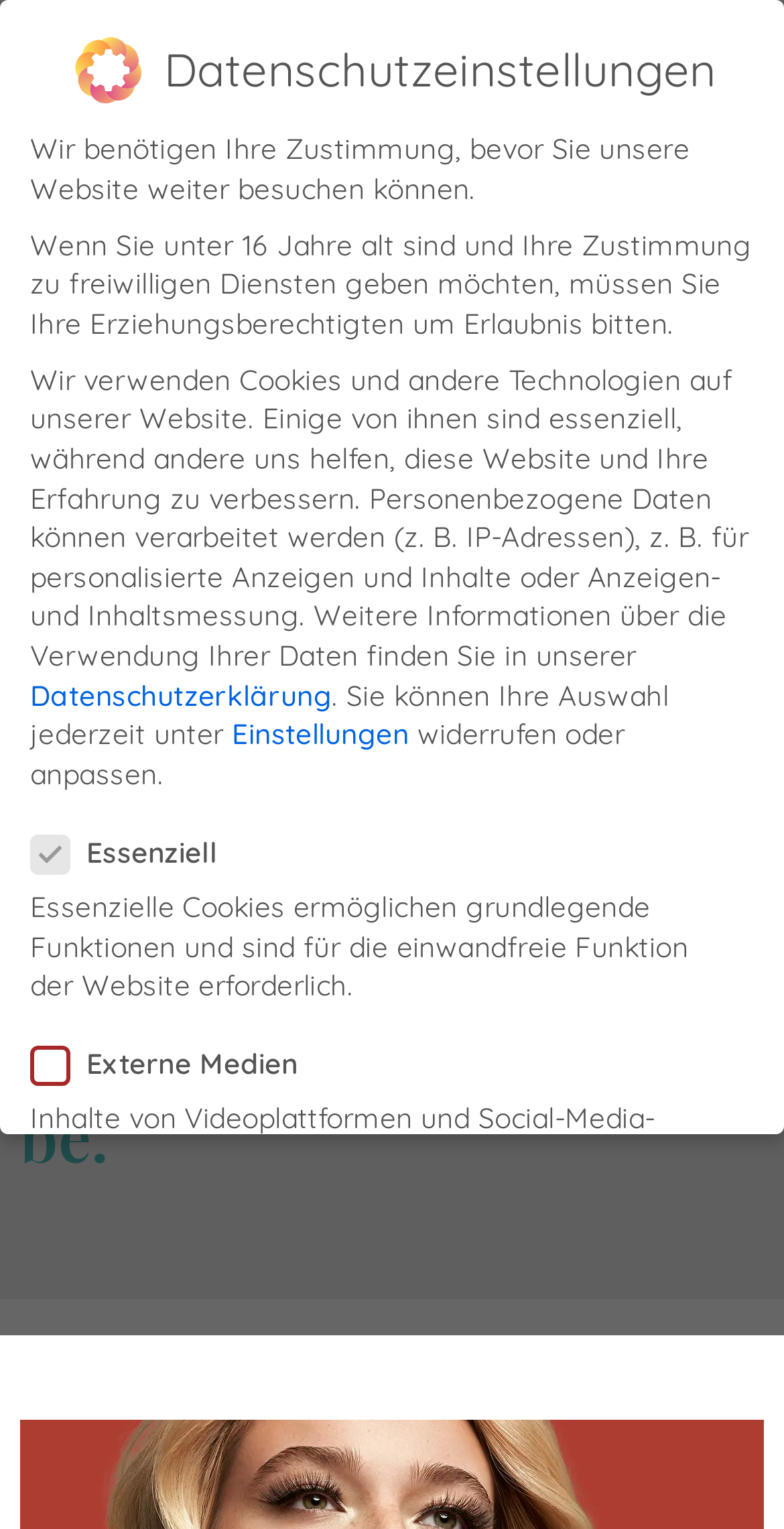What is the purpose of essential cookies?
Please use the image to deliver a detailed and complete answer.

The static text element 'Essenzielle Cookies ermöglichen grundlegende Funktionen und sind für die einwandfreie Funktion der Website erforderlich.' which translates to 'Essential cookies enable basic functions and are necessary for the proper functioning of the website.' indicates that essential cookies are necessary for the basic functions of the website.